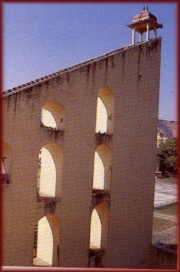Please examine the image and provide a detailed answer to the question: What is the height of the gnomon?

The caption describes the gnomon as standing ninety feet tall, which indicates its height.